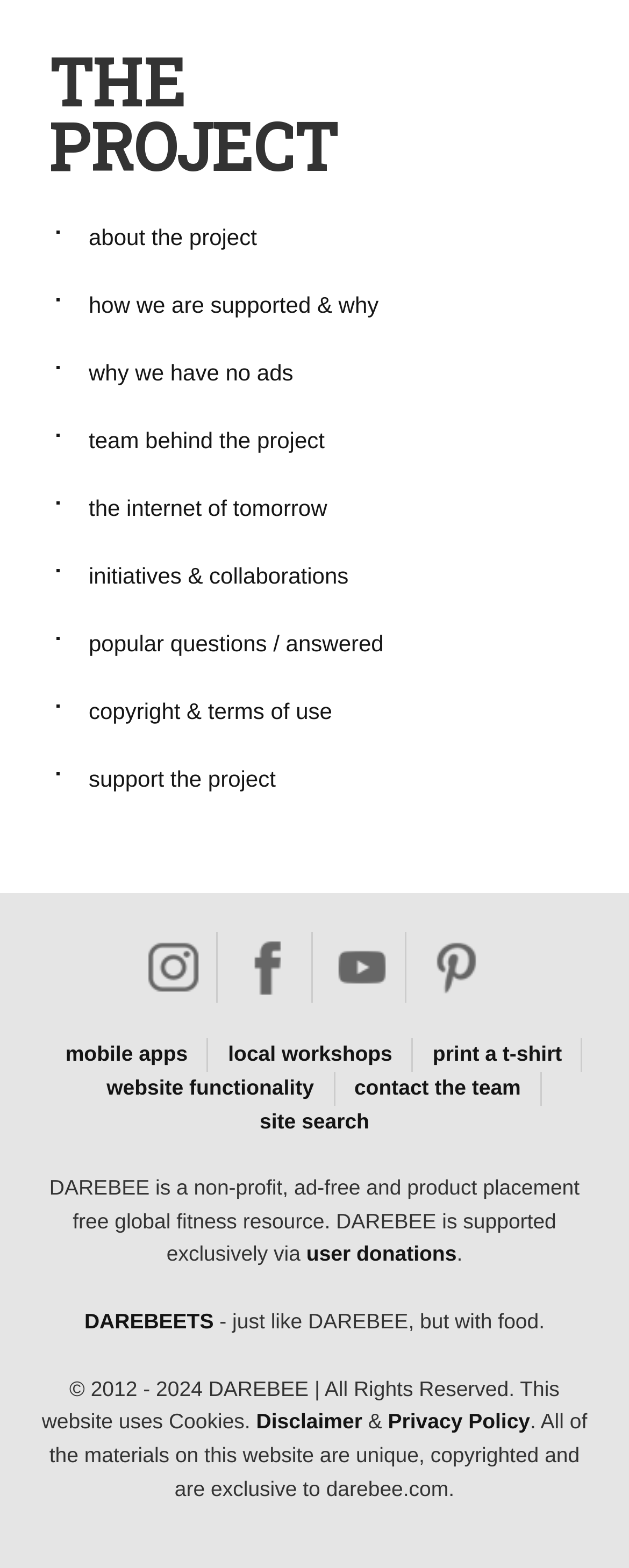Find the bounding box coordinates of the clickable area required to complete the following action: "Learn about the project".

[0.09, 0.129, 0.923, 0.173]